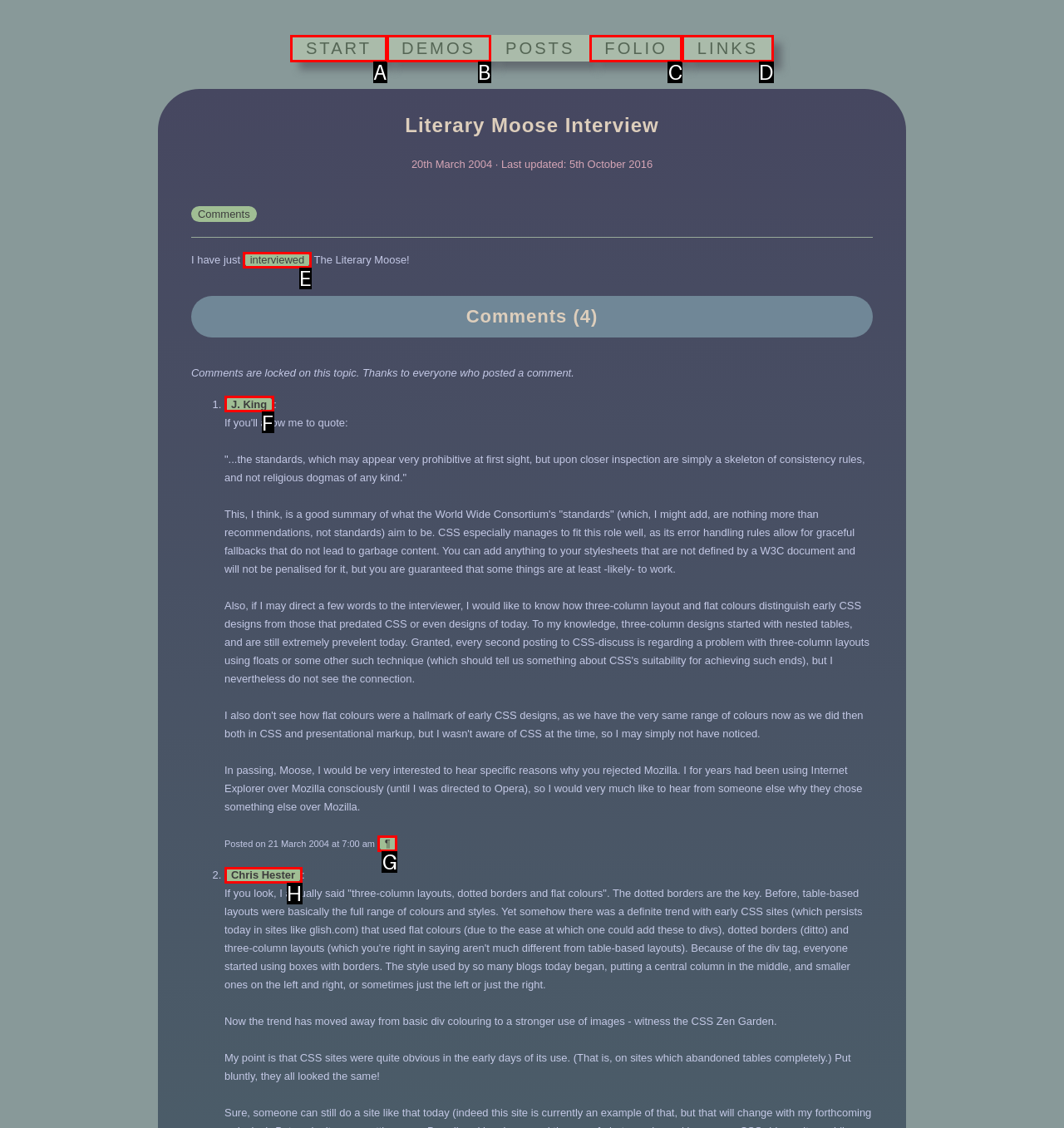Match the option to the description: J. King
State the letter of the correct option from the available choices.

F